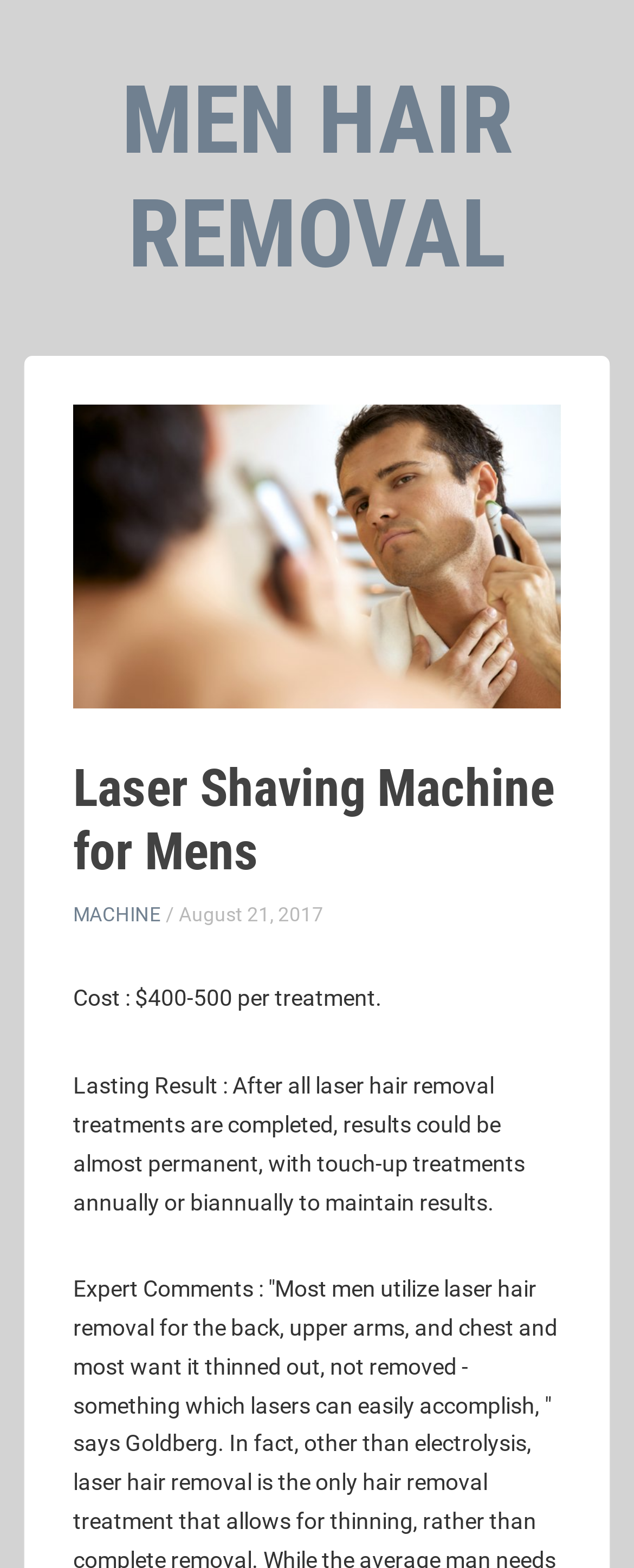Detail the features and information presented on the webpage.

The webpage is about laser shaving machines for men's hair removal. At the top, there is a prominent link and heading that reads "MEN HAIR REMOVAL", taking up the full width of the page. Below this, there is an image that appears to be a list of the top 5 best electric shavers for men, dated June 2017. 

To the right of the image, there is a heading that reads "Laser Shaving Machine for Mens". Below this heading, there is a link that says "MACHINE" and a text that indicates the date "August 21, 2017". 

Further down, there are two blocks of text. The first one states the cost of the treatment, ranging from $400 to $500 per session. The second block of text explains the lasting results of the laser hair removal treatment, mentioning that the results can be almost permanent with occasional touch-ups.